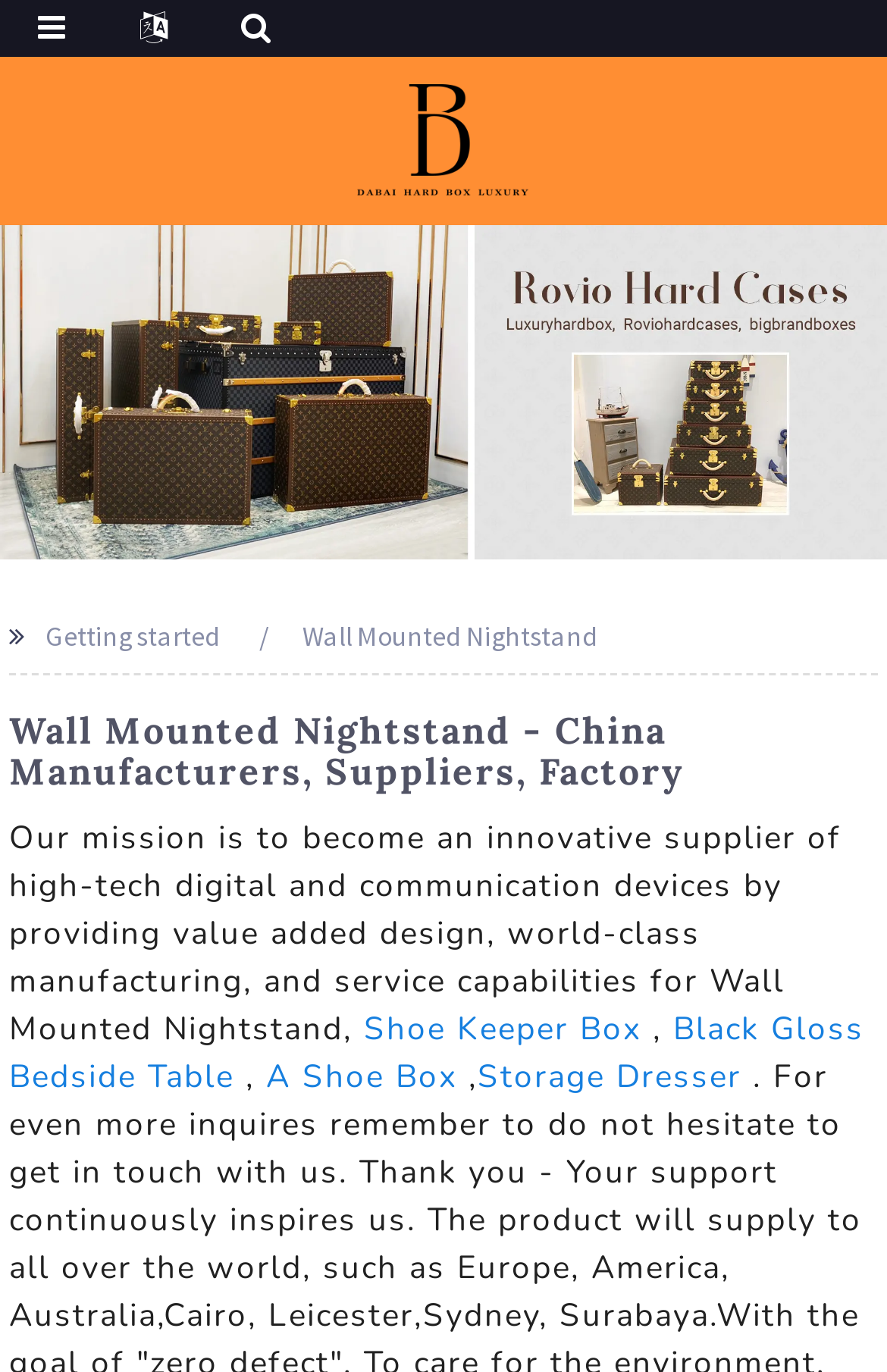What is the product name below the image with phone number?
Provide a one-word or short-phrase answer based on the image.

COTTEVILLE 40 Hard Box Storage Box Portable Hard Case Luggage